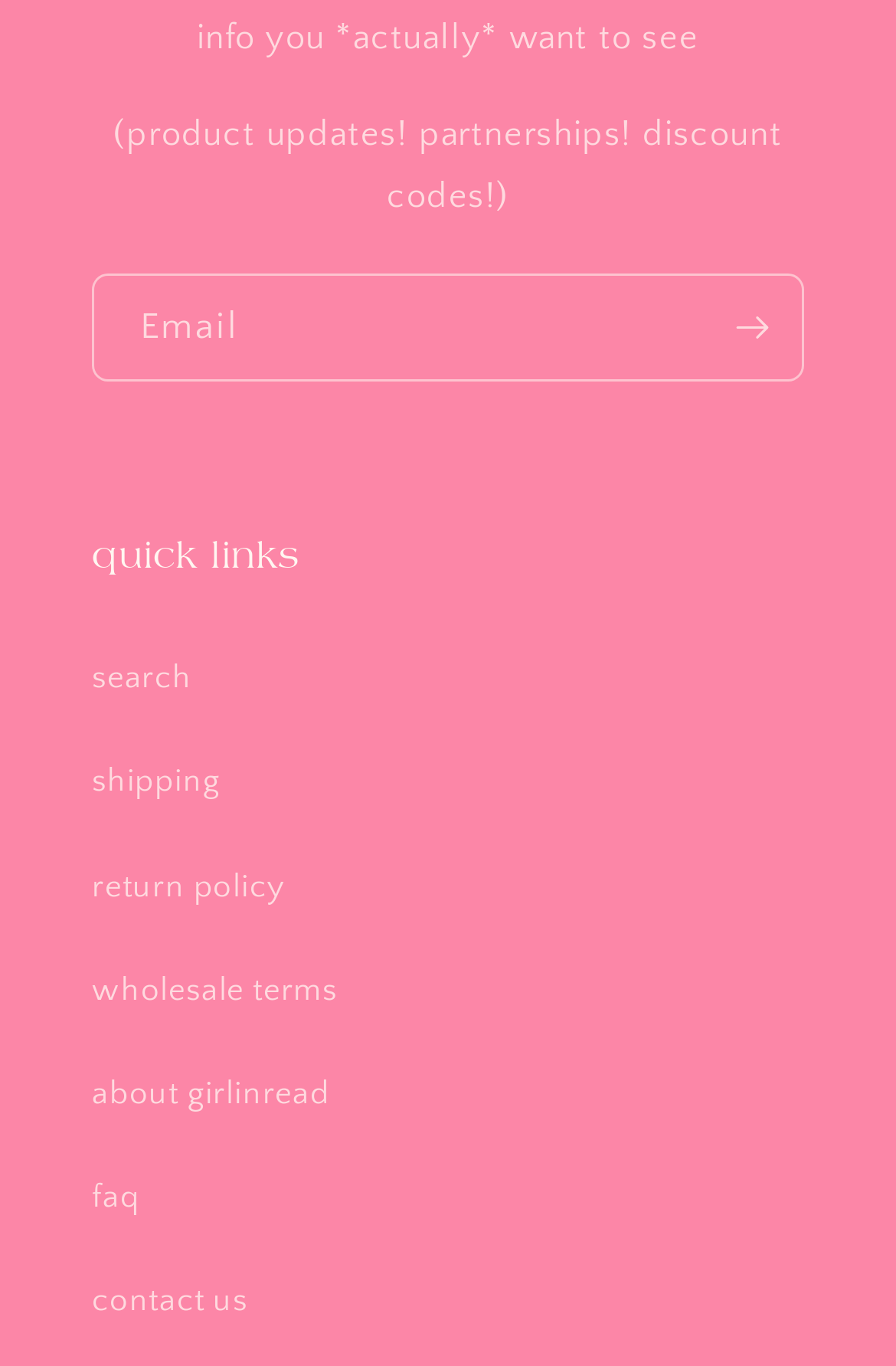Please reply to the following question with a single word or a short phrase:
How many quick links are available?

7